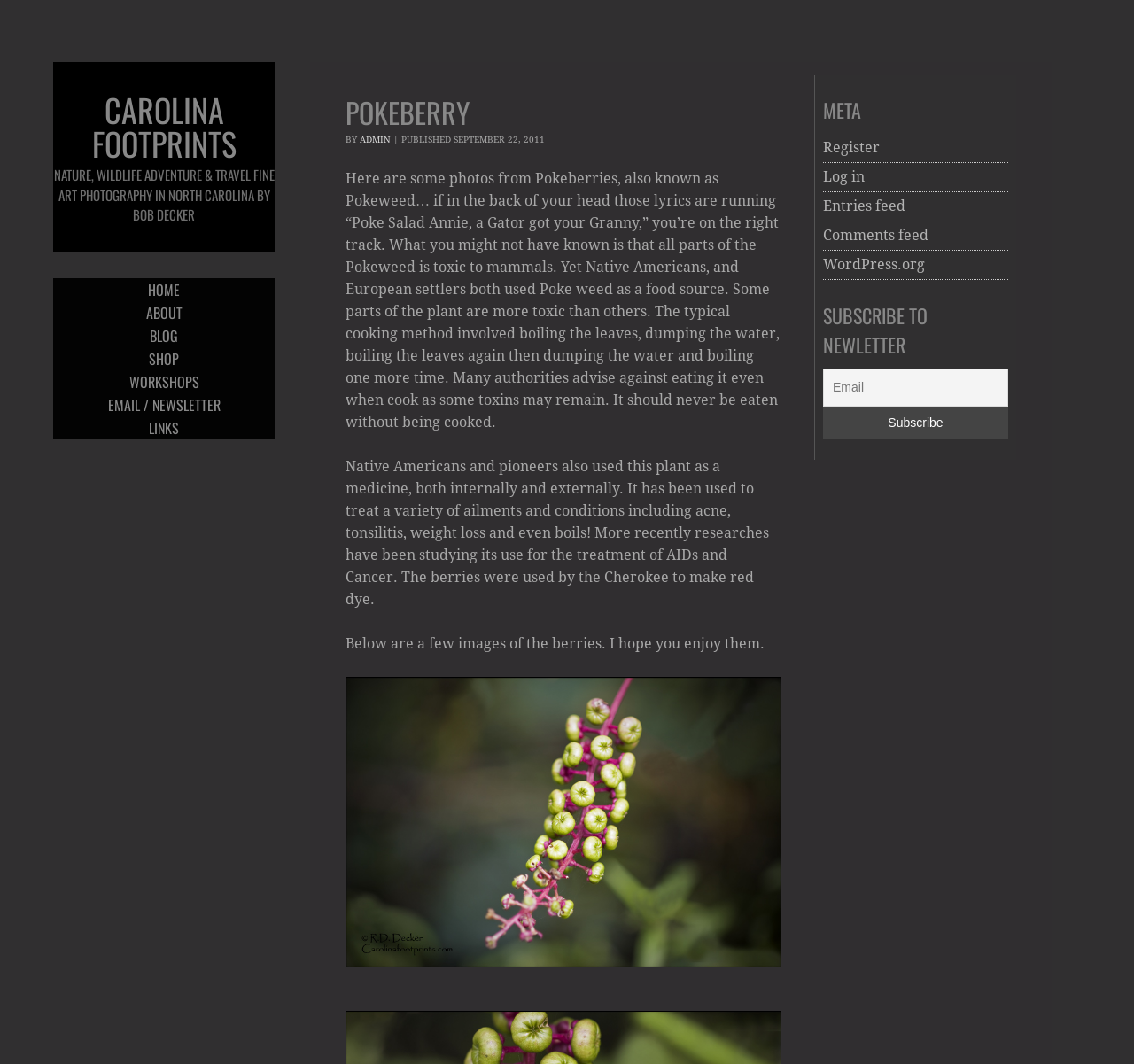Pinpoint the bounding box coordinates of the clickable element needed to complete the instruction: "Click on the 'ABOUT' link". The coordinates should be provided as four float numbers between 0 and 1: [left, top, right, bottom].

[0.047, 0.283, 0.242, 0.304]